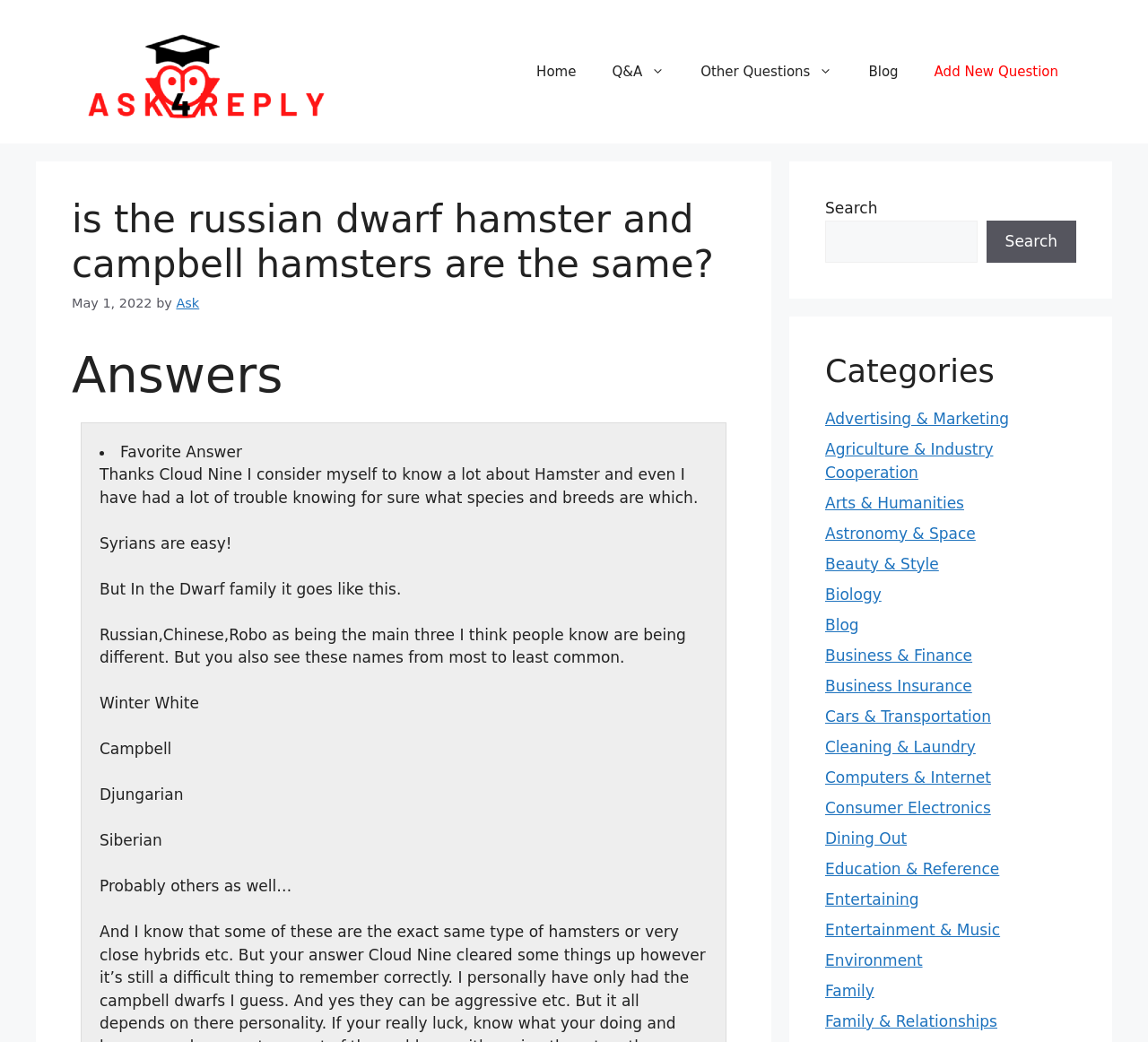Determine the bounding box coordinates of the target area to click to execute the following instruction: "Read the favorite answer."

[0.105, 0.425, 0.211, 0.442]